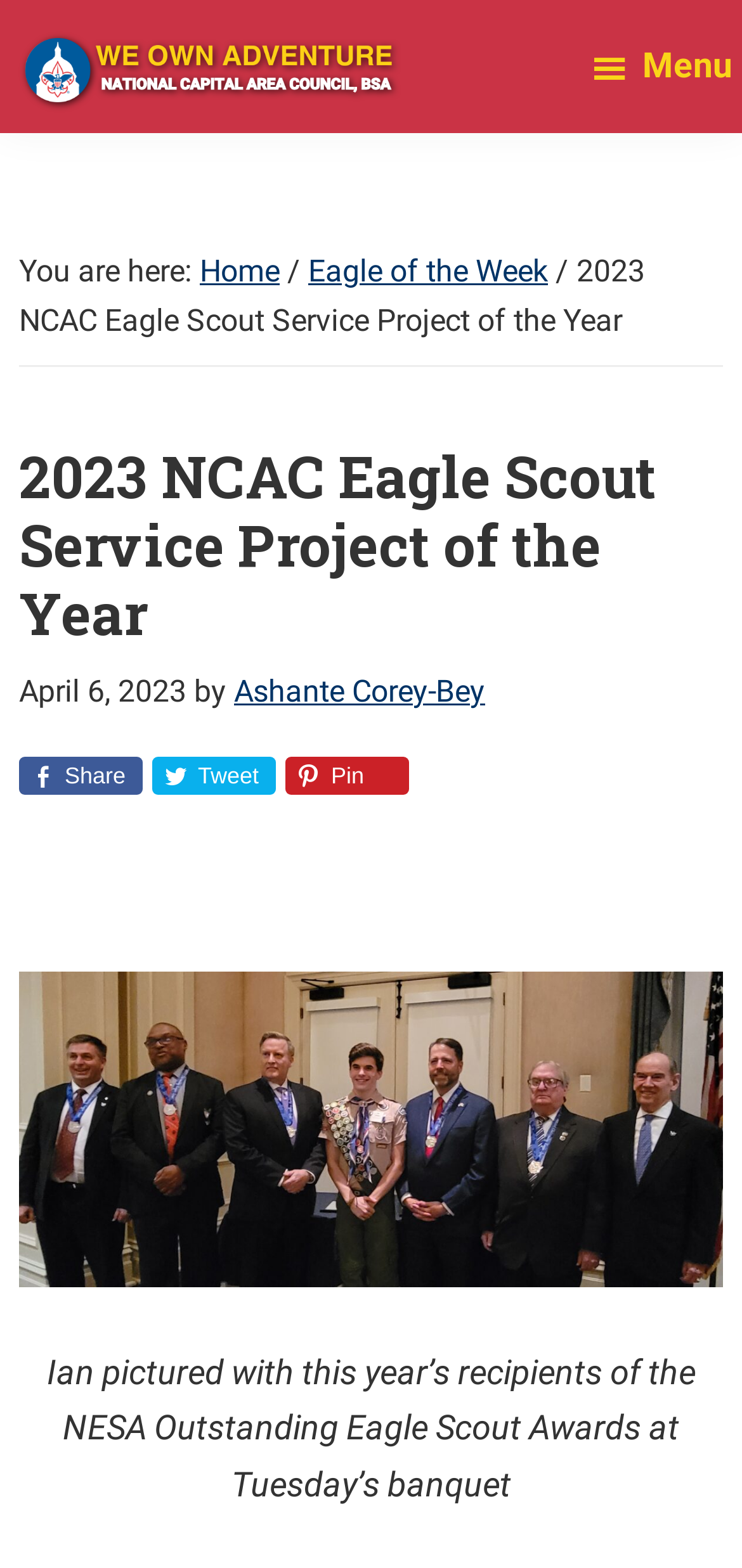Provide the bounding box coordinates for the UI element described in this sentence: "We Own Adventure". The coordinates should be four float values between 0 and 1, i.e., [left, top, right, bottom].

[0.026, 0.065, 0.262, 0.142]